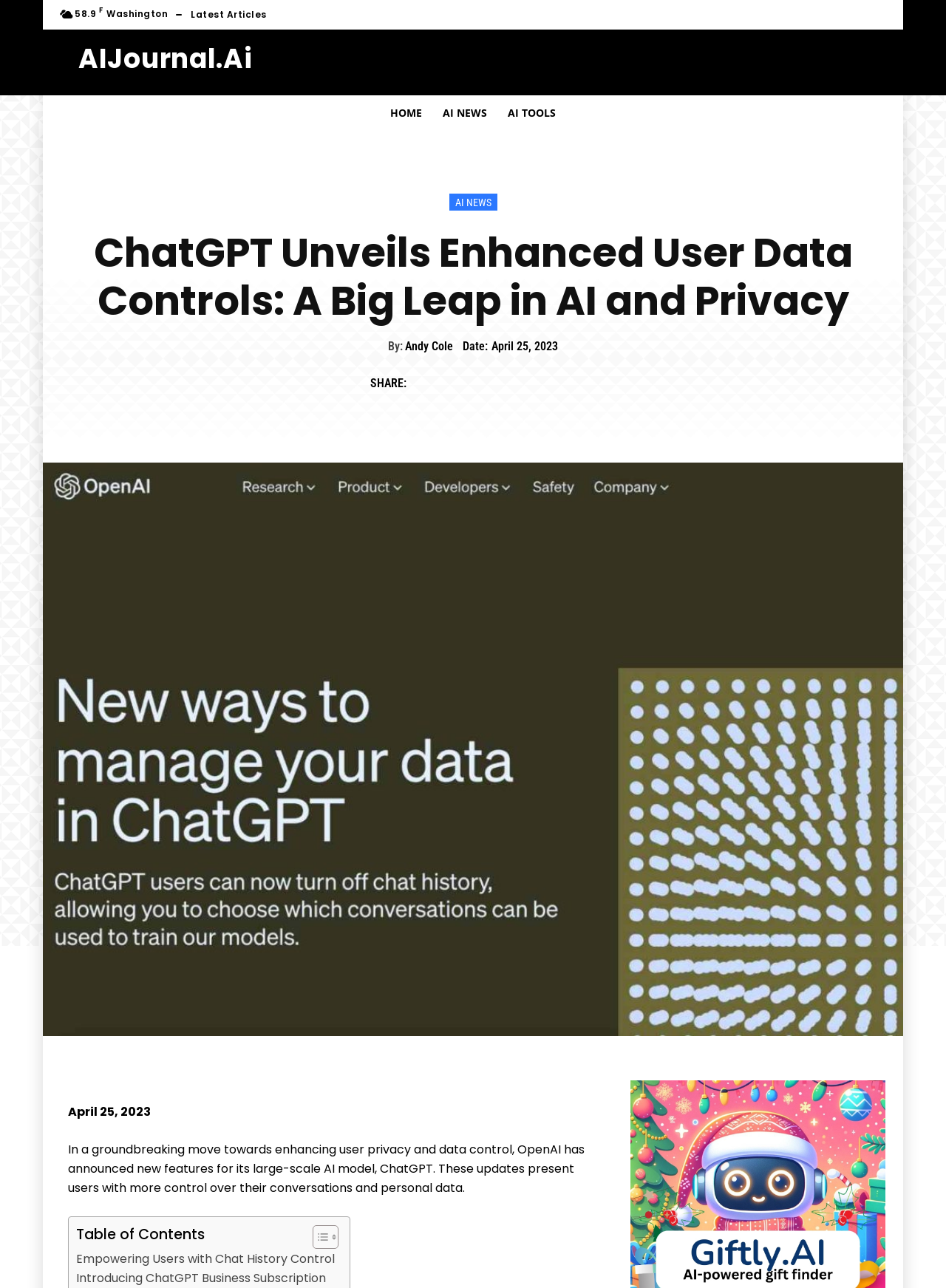Extract the bounding box coordinates for the HTML element that matches this description: "Pinterest". The coordinates should be four float numbers between 0 and 1, i.e., [left, top, right, bottom].

[0.505, 0.286, 0.537, 0.309]